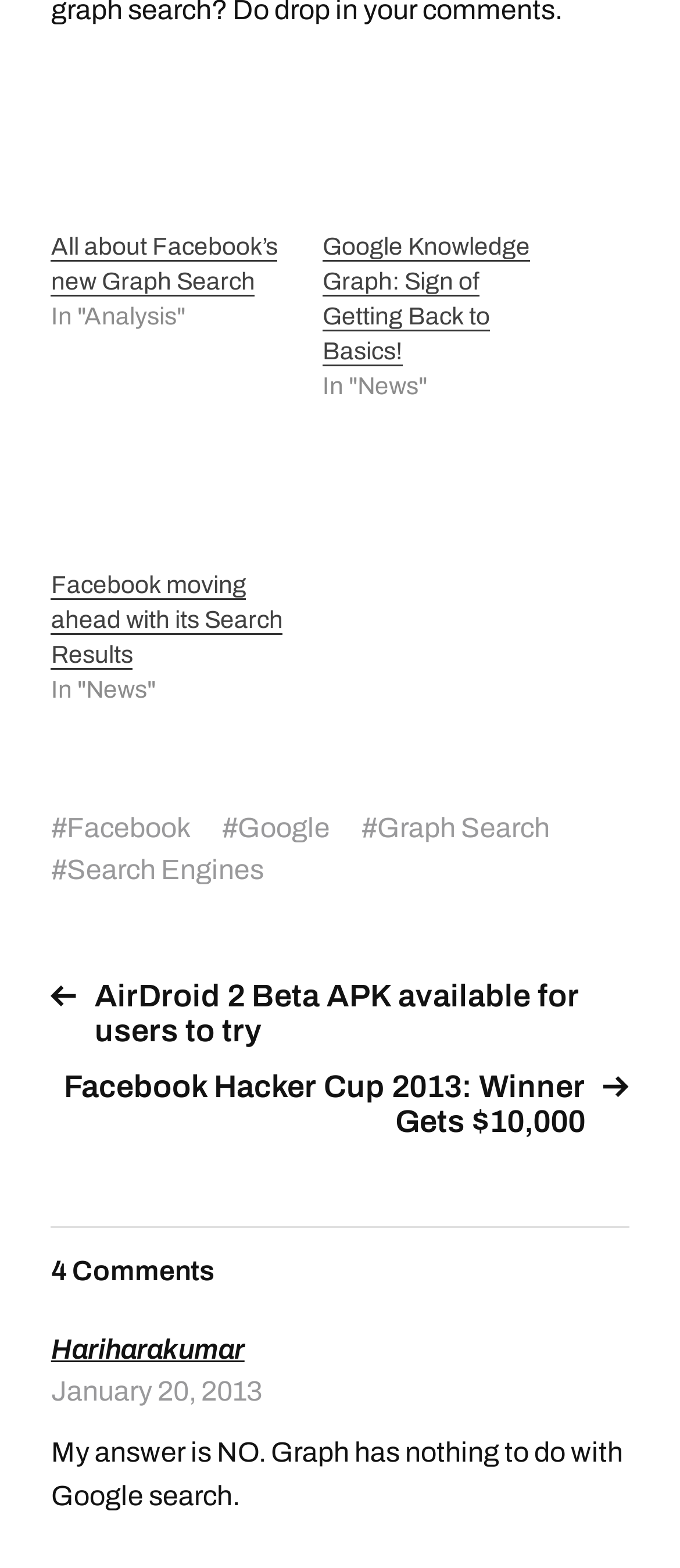Bounding box coordinates are specified in the format (top-left x, top-left y, bottom-right x, bottom-right y). All values are floating point numbers bounded between 0 and 1. Please provide the bounding box coordinate of the region this sentence describes: Graph Search

[0.554, 0.518, 0.808, 0.538]